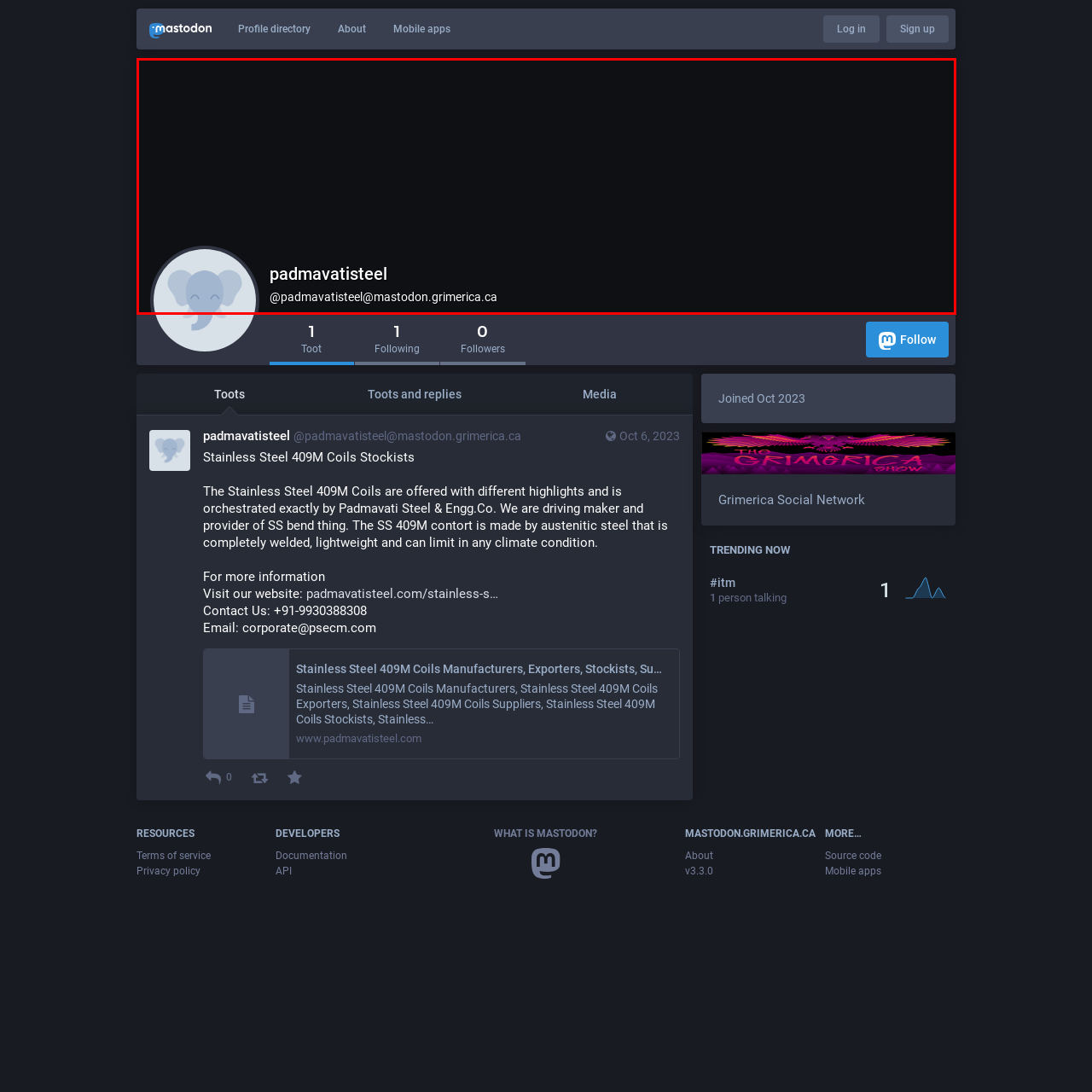Inspect the image surrounded by the red outline and respond to the question with a brief word or phrase:
What is the theme of the profile header?

Dark